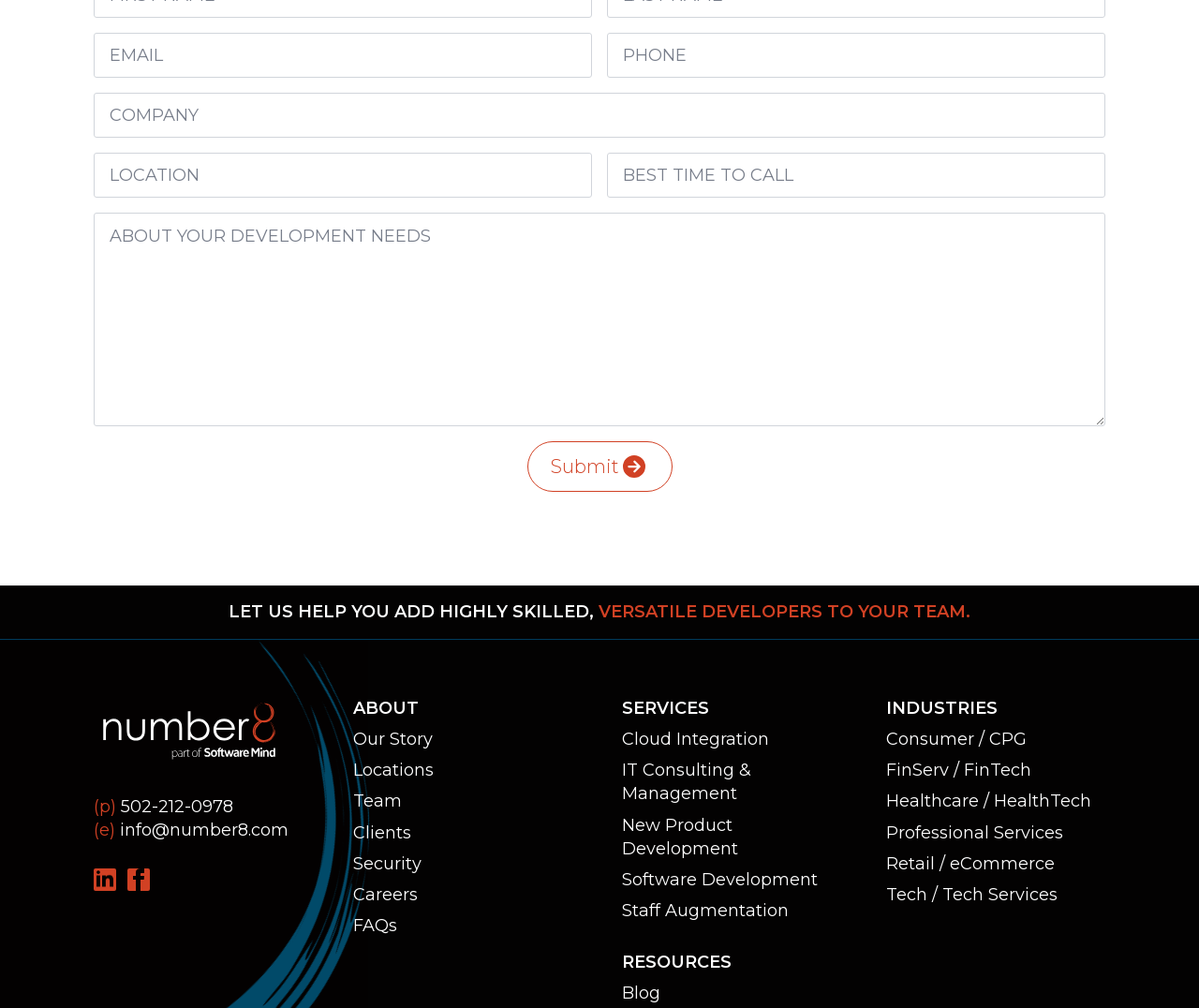Pinpoint the bounding box coordinates for the area that should be clicked to perform the following instruction: "Enter email address".

[0.078, 0.033, 0.494, 0.078]